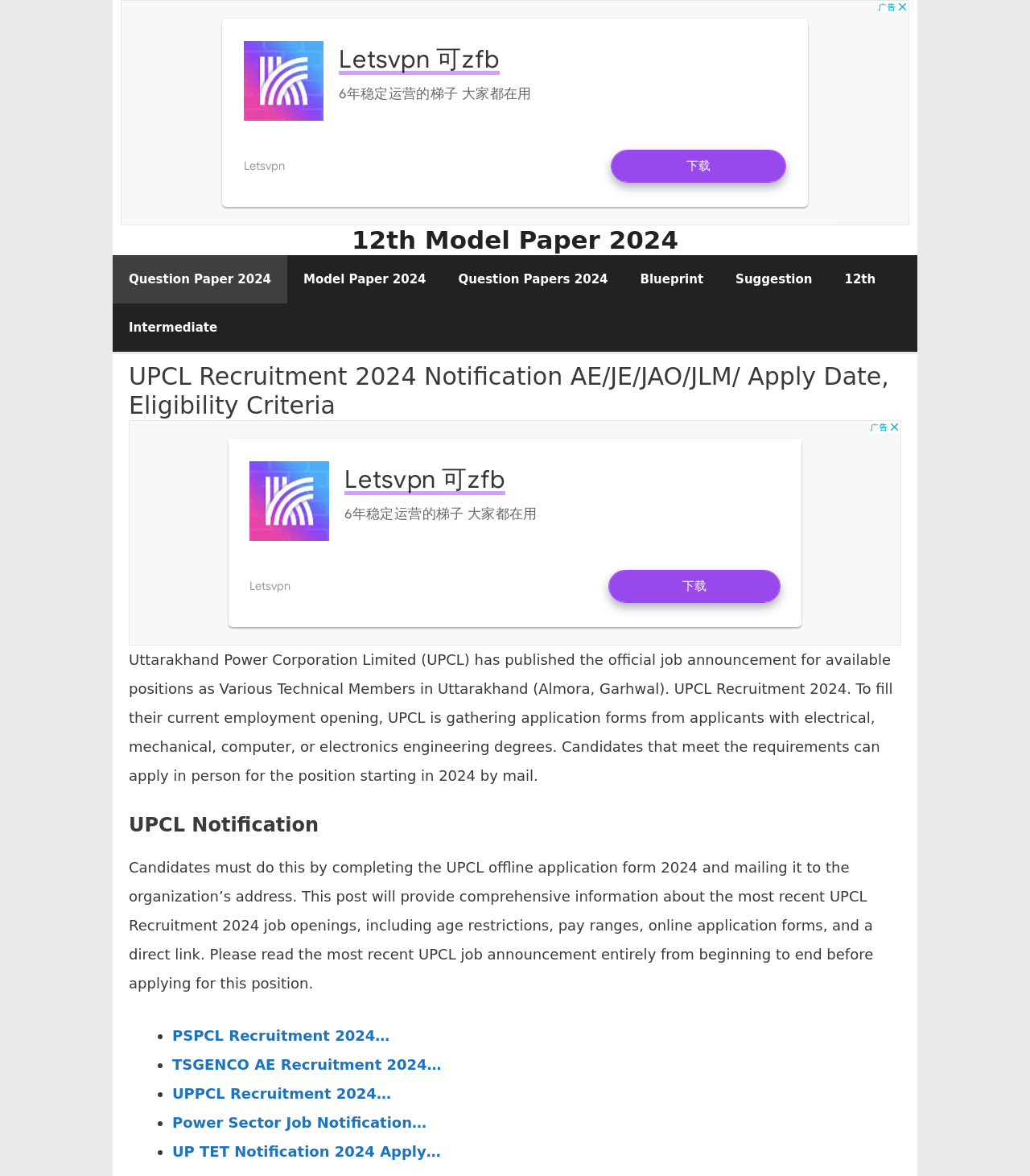Pinpoint the bounding box coordinates of the element you need to click to execute the following instruction: "Search for keywords". The bounding box should be represented by four float numbers between 0 and 1, in the format [left, top, right, bottom].

None